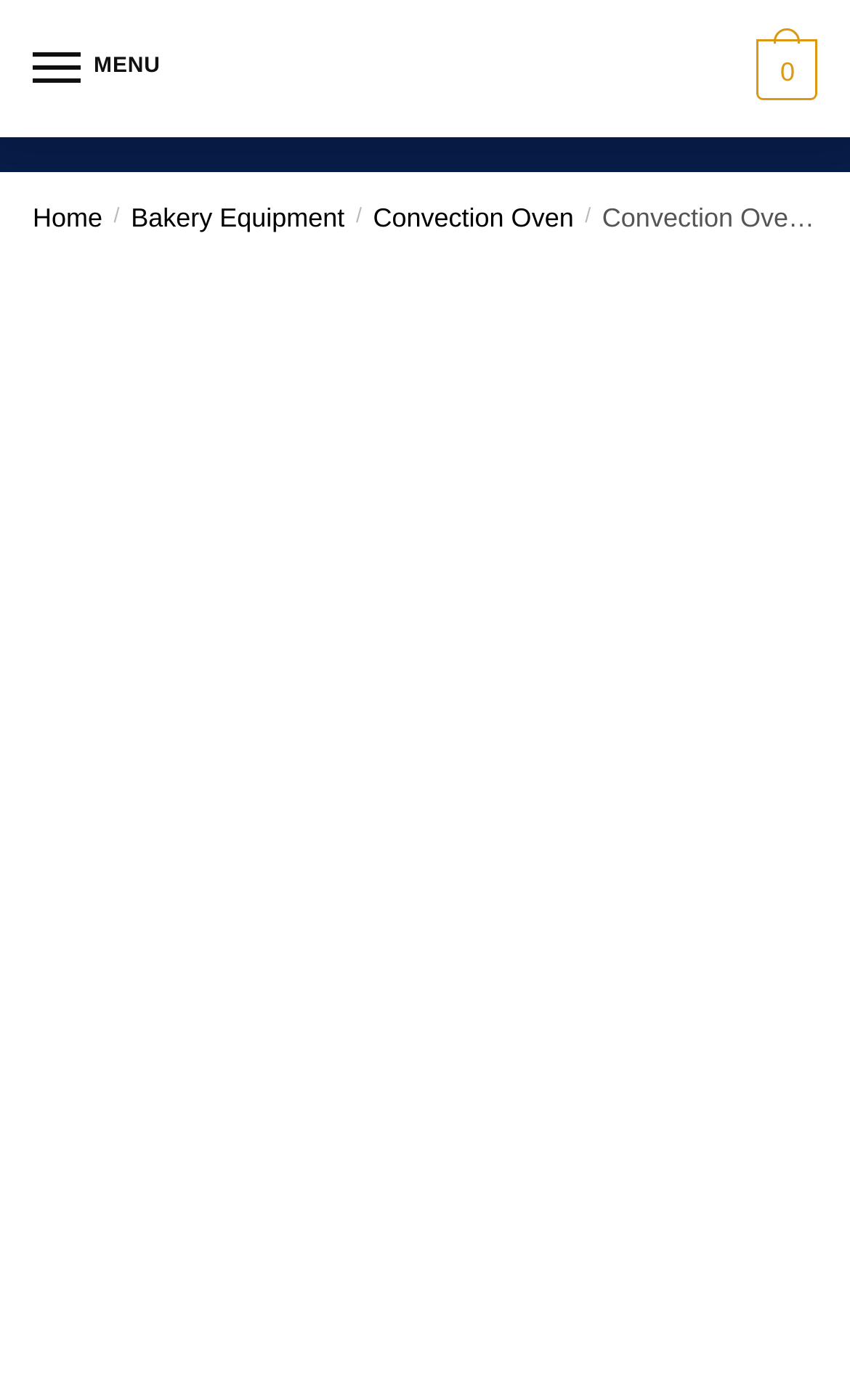Determine and generate the text content of the webpage's headline.

Convection Oven EKA